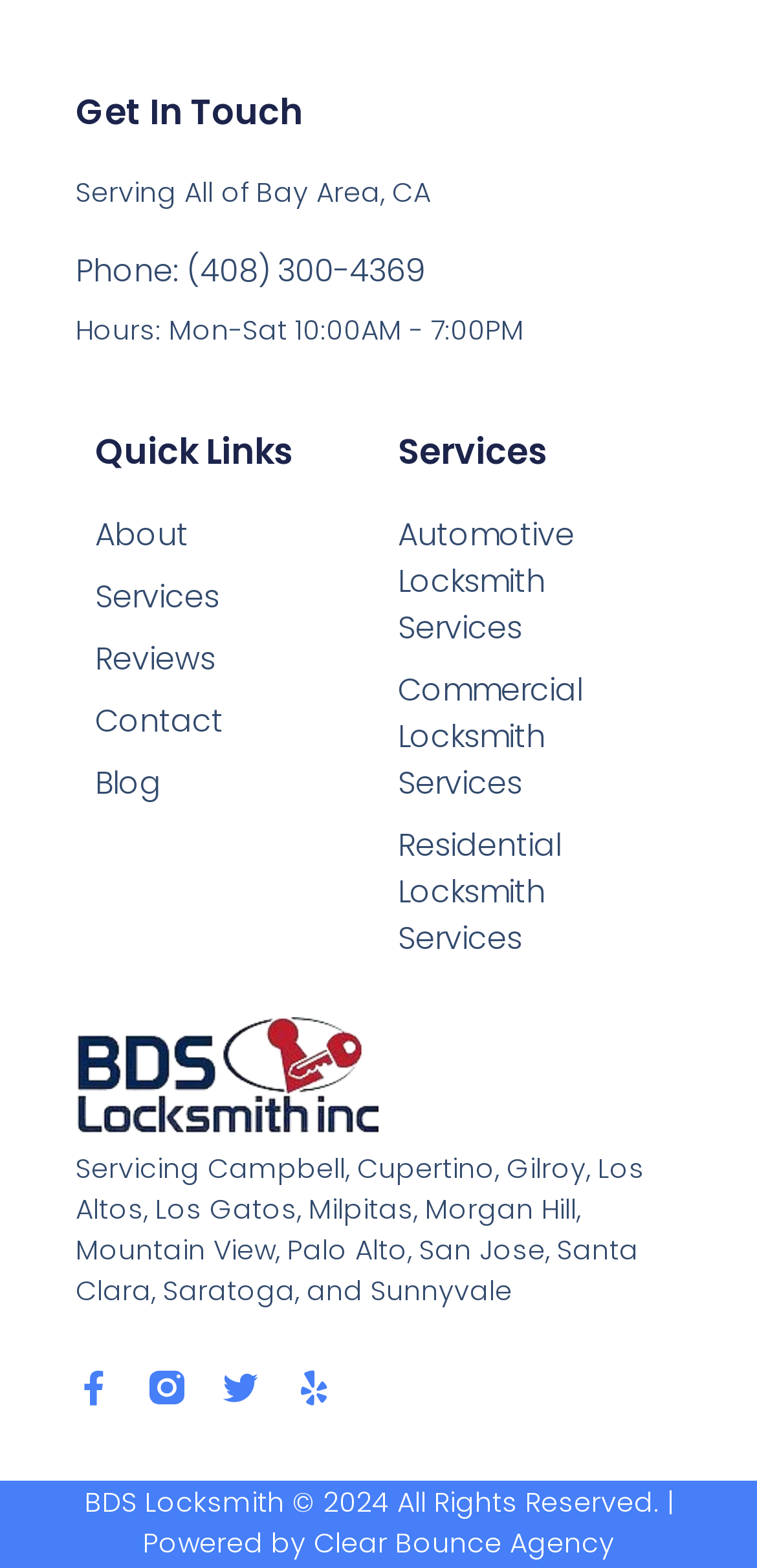What social media platforms are linked on the webpage?
Answer the question with a thorough and detailed explanation.

The social media platforms linked on the webpage can be found in the links section at the top of the webpage, which includes Facebook, Twitter, and Yelp icons.